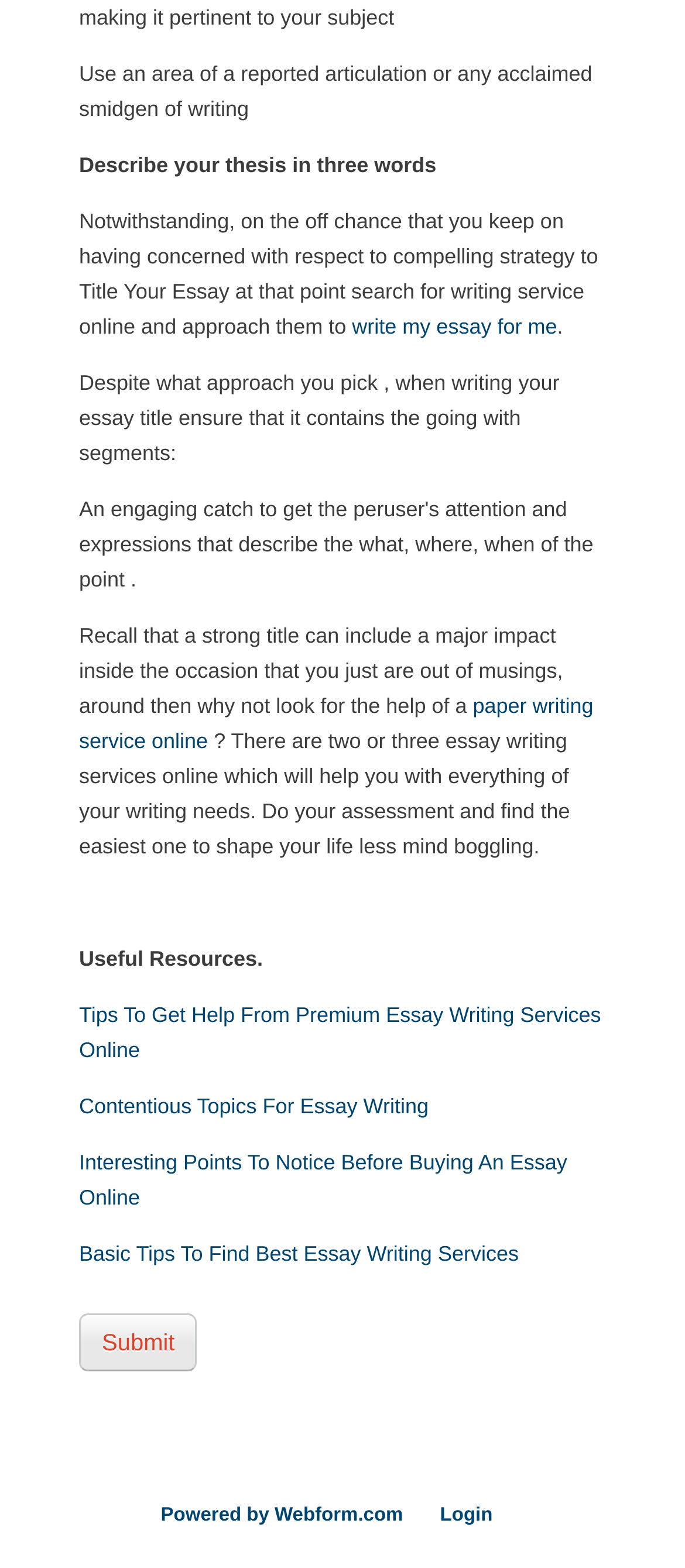Determine the bounding box coordinates of the target area to click to execute the following instruction: "click the 'write my essay for me' link."

[0.514, 0.2, 0.813, 0.216]